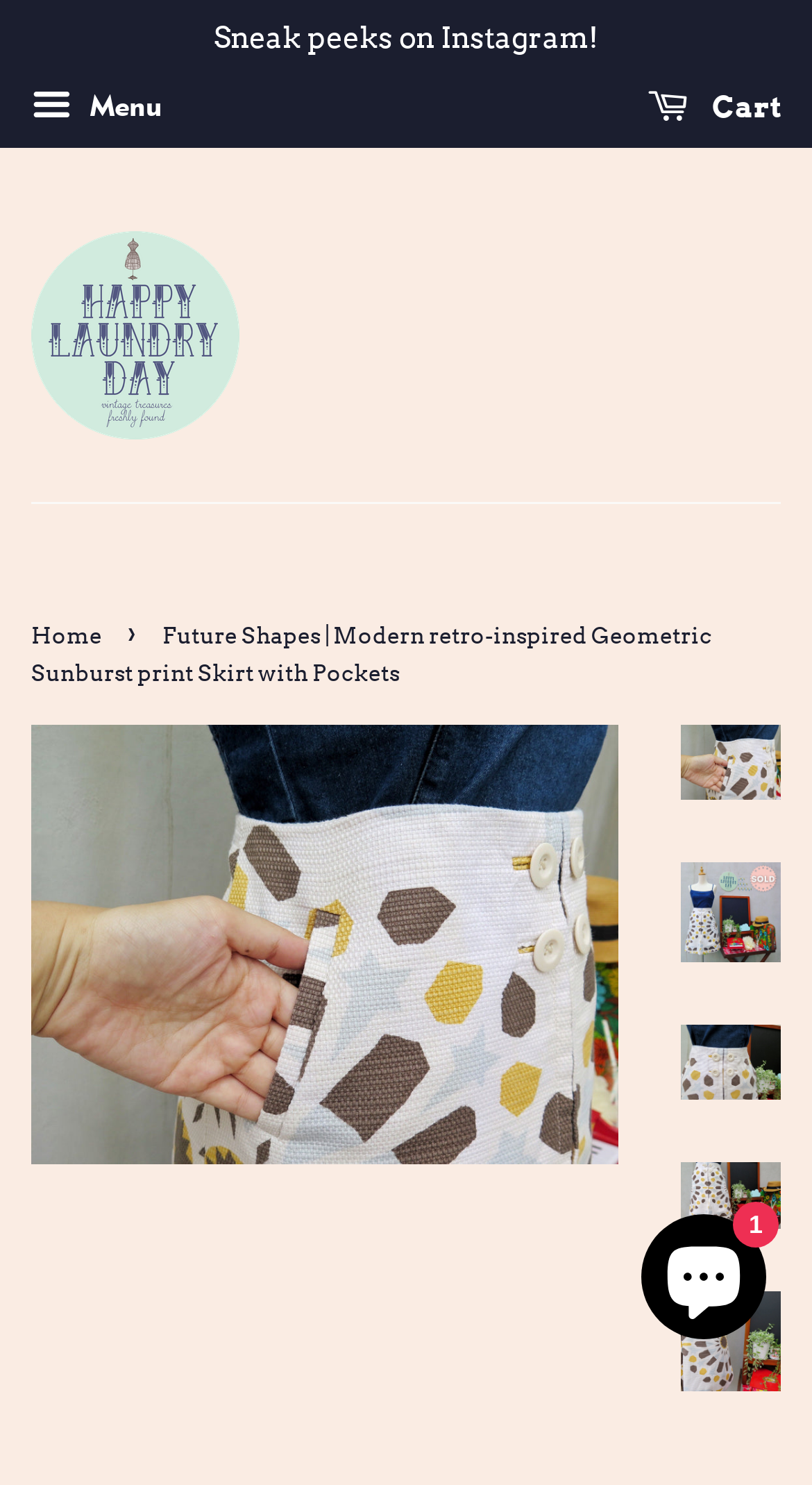Locate the bounding box coordinates of the element you need to click to accomplish the task described by this instruction: "Open menu".

[0.038, 0.05, 0.2, 0.097]